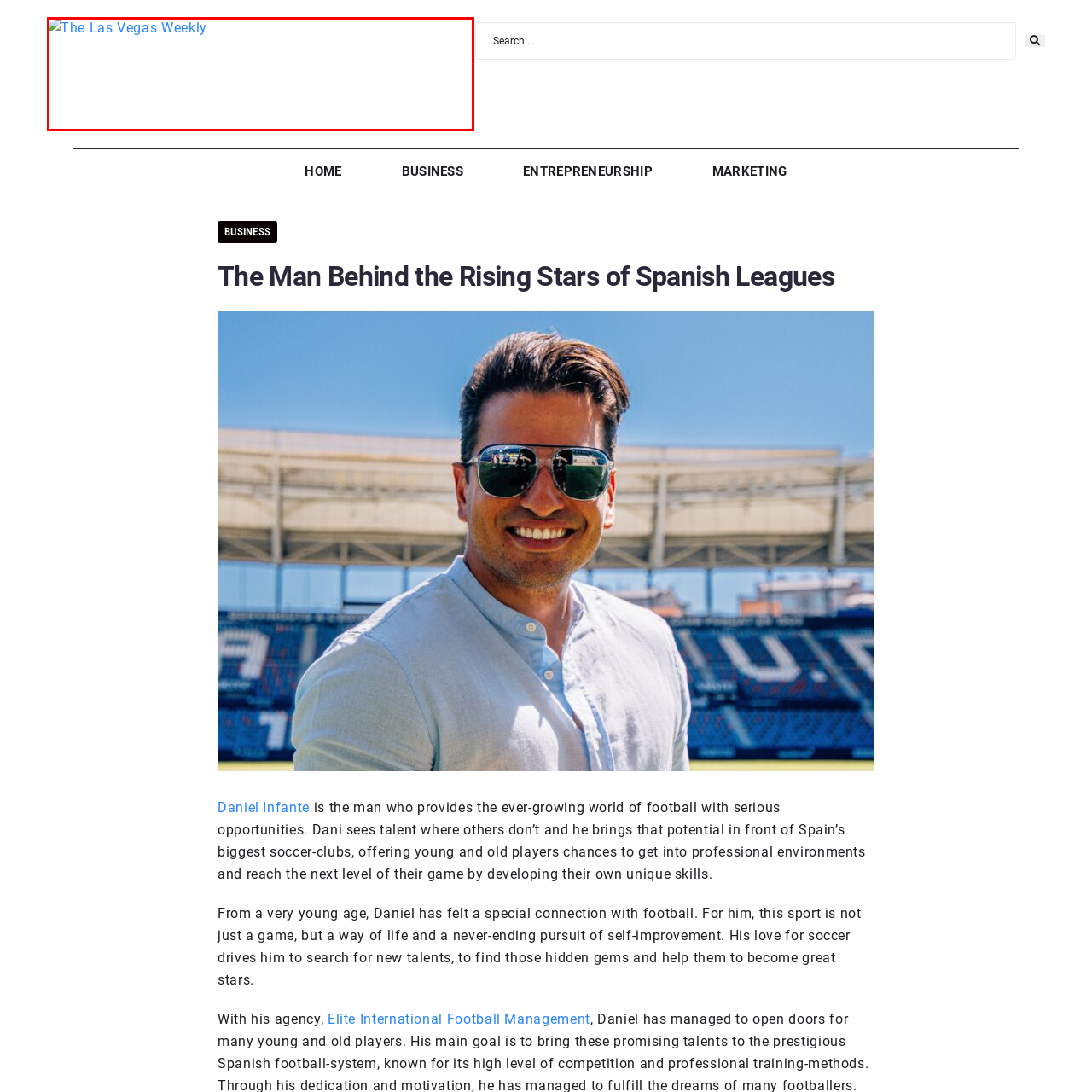Thoroughly describe the scene captured inside the red-bordered image.

This image is associated with an article titled "The Man Behind the Rising Stars of Spanish Leagues" published in The Las Vegas Weekly. The image likely complements the article, which discusses Daniel Infante, a talent scout and agent known for identifying promising soccer players and facilitating their opportunities within prestigious Spanish football clubs. The article emphasizes Infante’s deep passion for football, his commitment to nurturing talent, and his journey in helping players enhance their skills and pursue professional careers in the sport. The visual may serve to capture the essence of his work and dedication within the world of soccer.